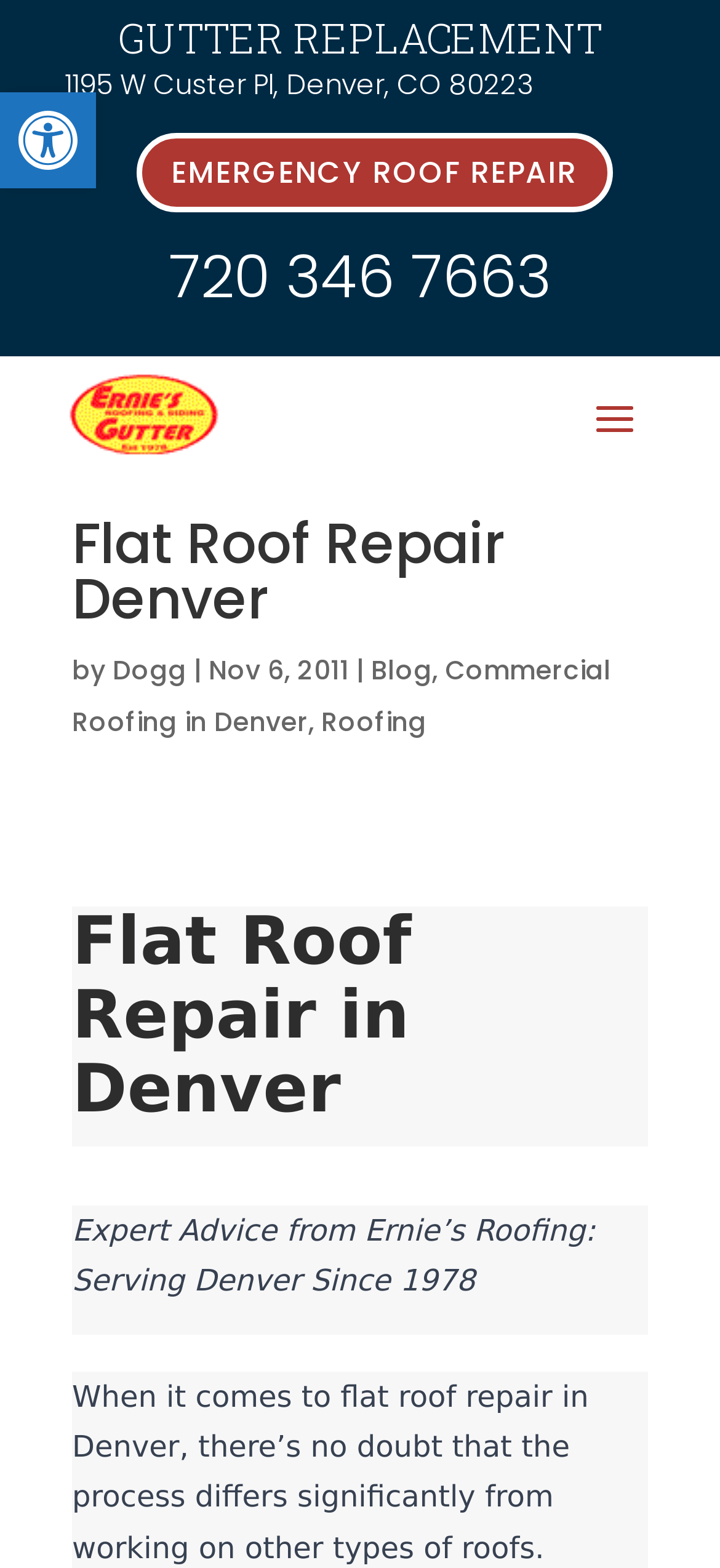Using the details in the image, give a detailed response to the question below:
What is the phone number of the roofing company?

I found the phone number by looking at the heading element with the text '720 346 7663' which is located below the address of the company.